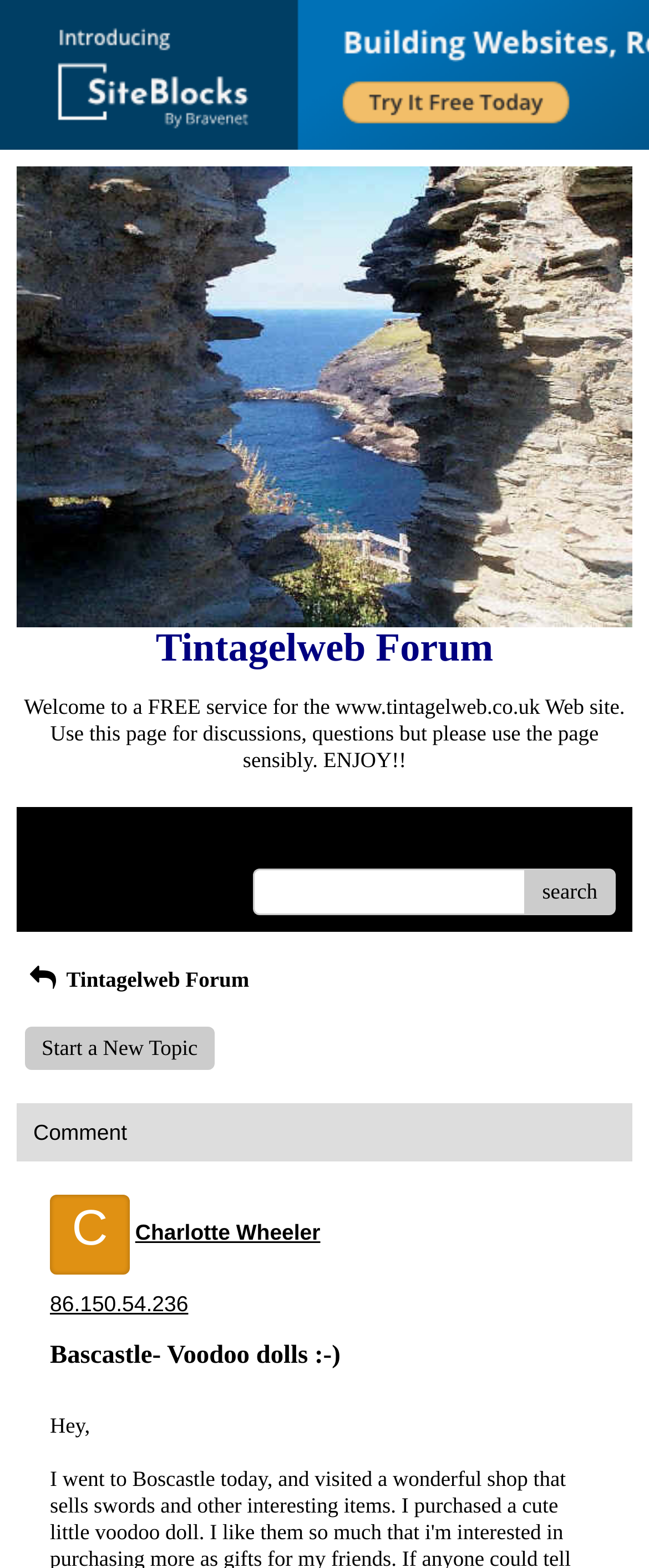Bounding box coordinates are specified in the format (top-left x, top-left y, bottom-right x, bottom-right y). All values are floating point numbers bounded between 0 and 1. Please provide the bounding box coordinate of the region this sentence describes: Start a New Topic

[0.038, 0.655, 0.33, 0.683]